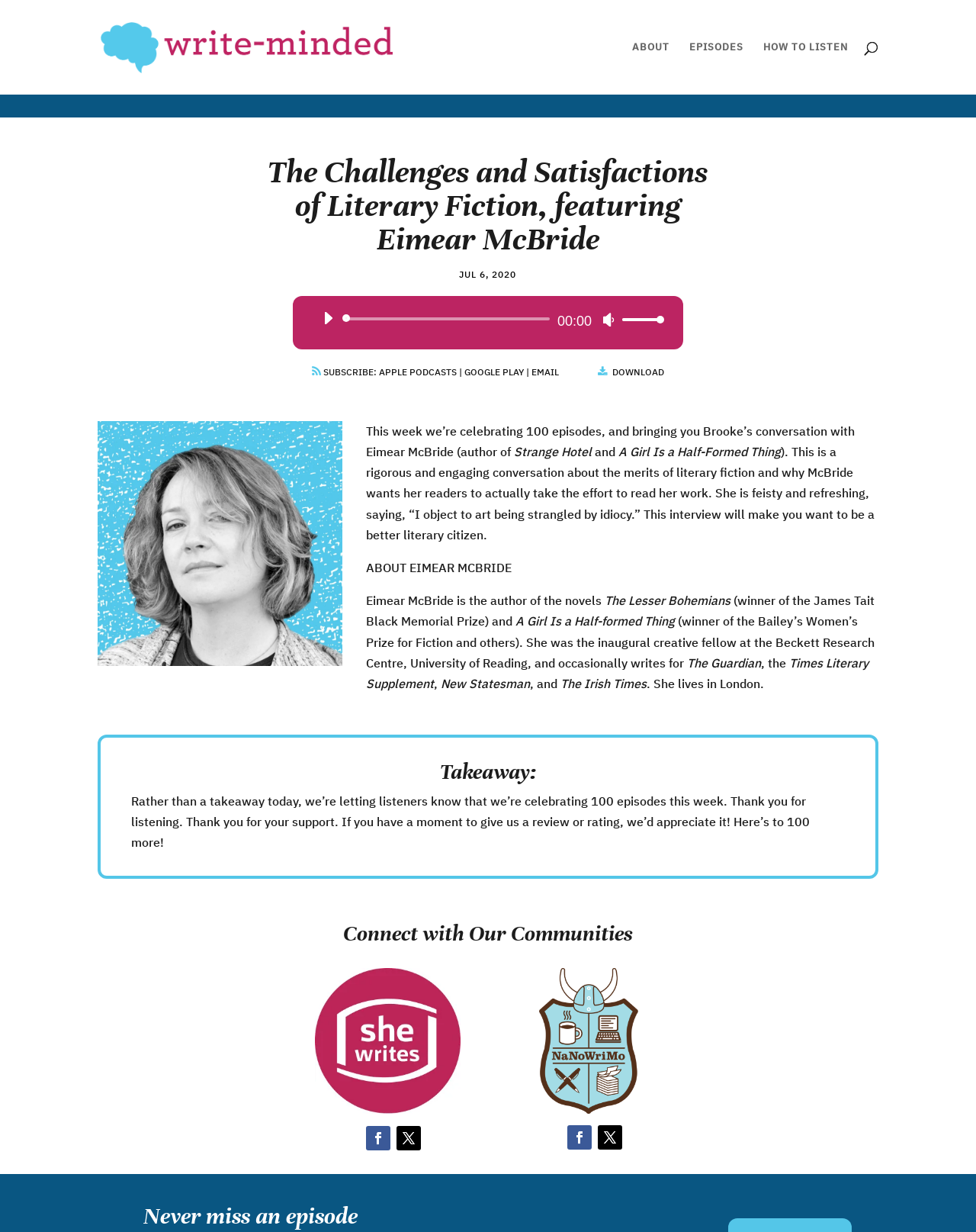Please identify the bounding box coordinates of the clickable region that I should interact with to perform the following instruction: "Play the audio". The coordinates should be expressed as four float numbers between 0 and 1, i.e., [left, top, right, bottom].

[0.323, 0.248, 0.348, 0.268]